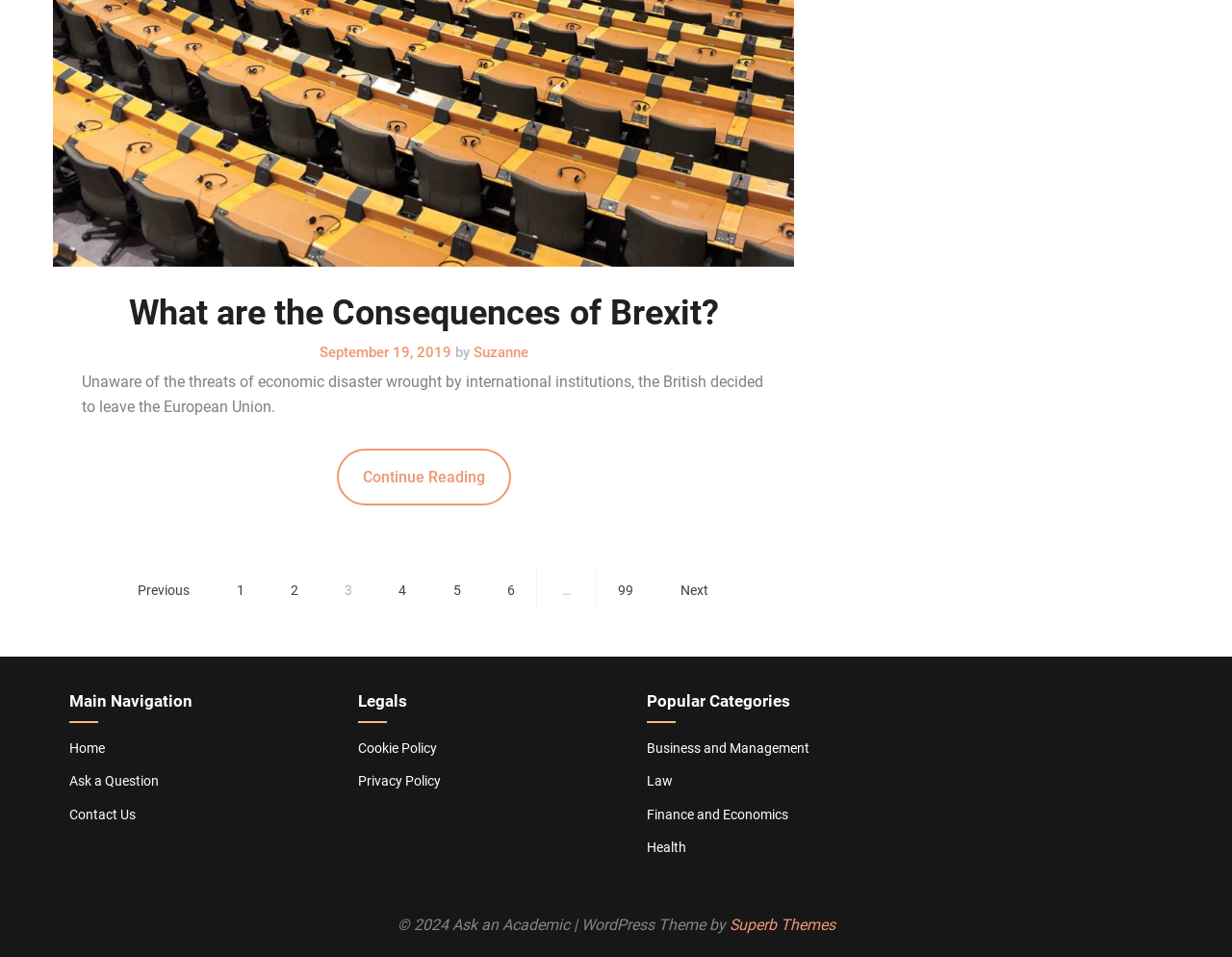What is the copyright year?
Give a single word or phrase as your answer by examining the image.

2024